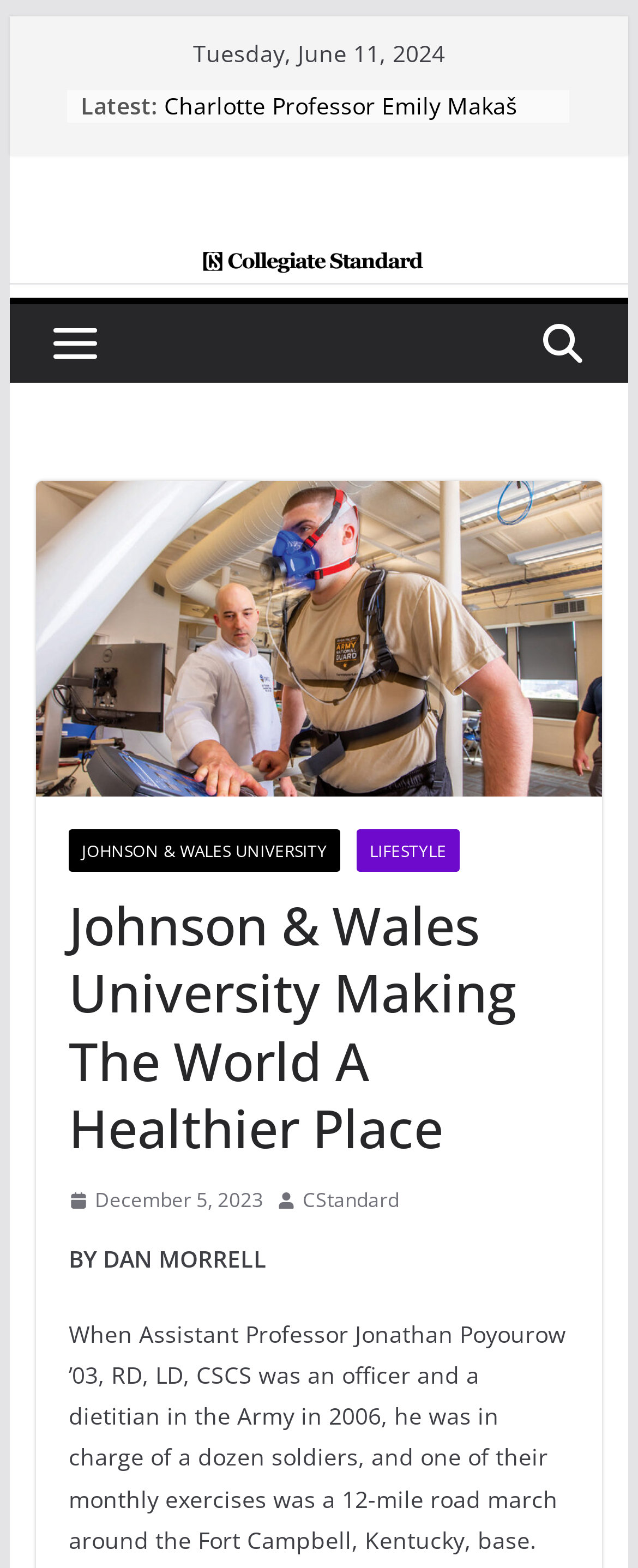Carefully observe the image and respond to the question with a detailed answer:
Who is the author of the article?

I found the author of the article by looking at the StaticText element with the text 'BY DAN MORRELL' which has a bounding box coordinate of [0.107, 0.792, 0.418, 0.812].